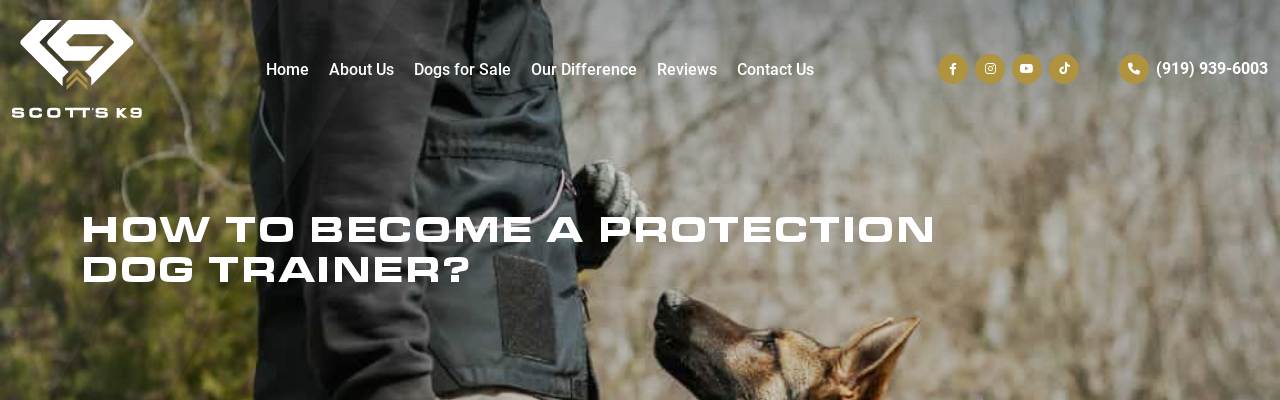What is the background of the image?
Please answer the question with as much detail as possible using the screenshot.

The soft focus of the backdrop depicts a natural environment, which enhances the sense of professionalism and dedication associated with dog training, and creates an inviting and informative atmosphere for those interested in becoming protection dog trainers.